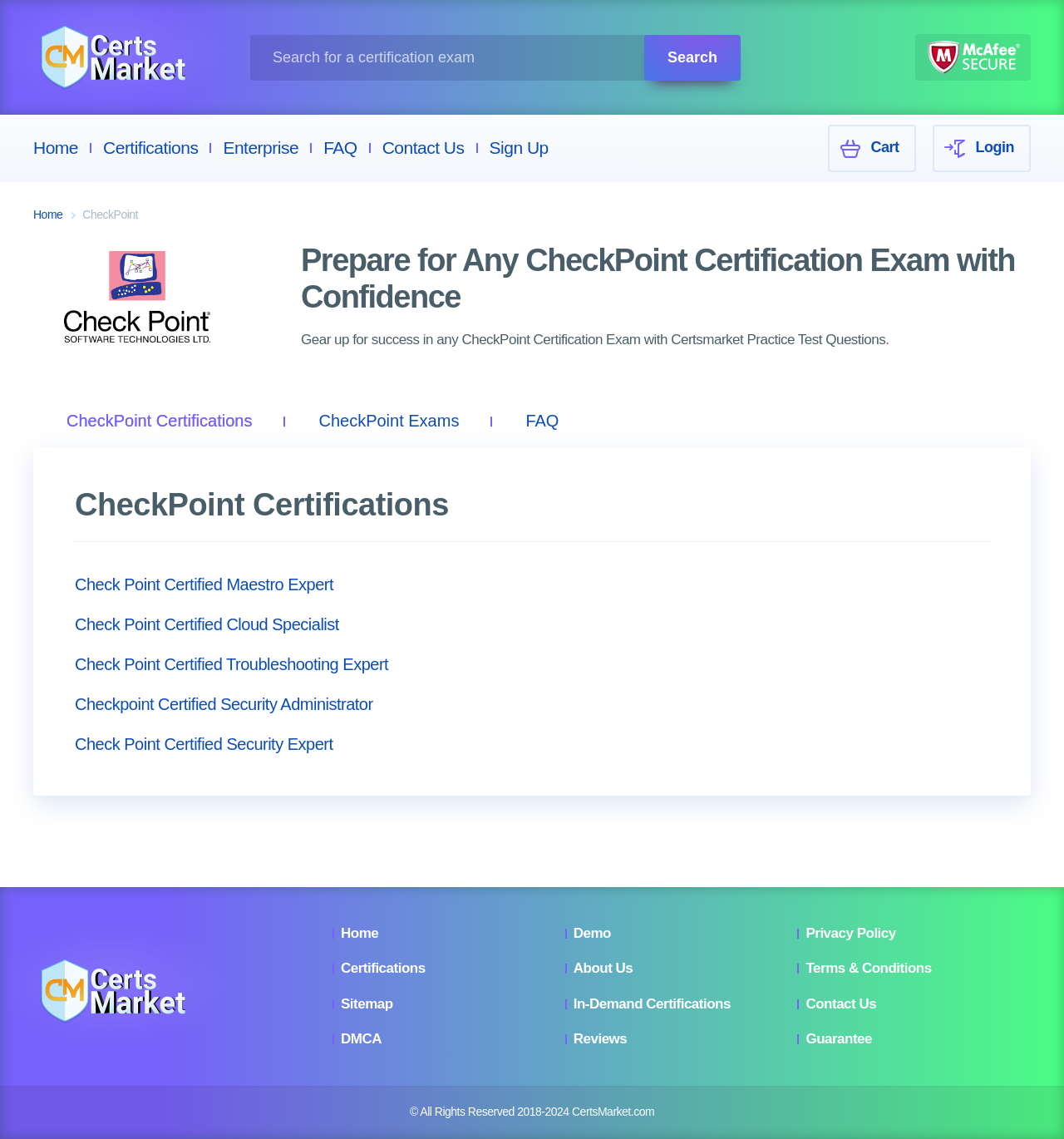Please find the bounding box for the UI element described by: "Checkpoint Certified Security Administrator".

[0.07, 0.61, 0.351, 0.627]